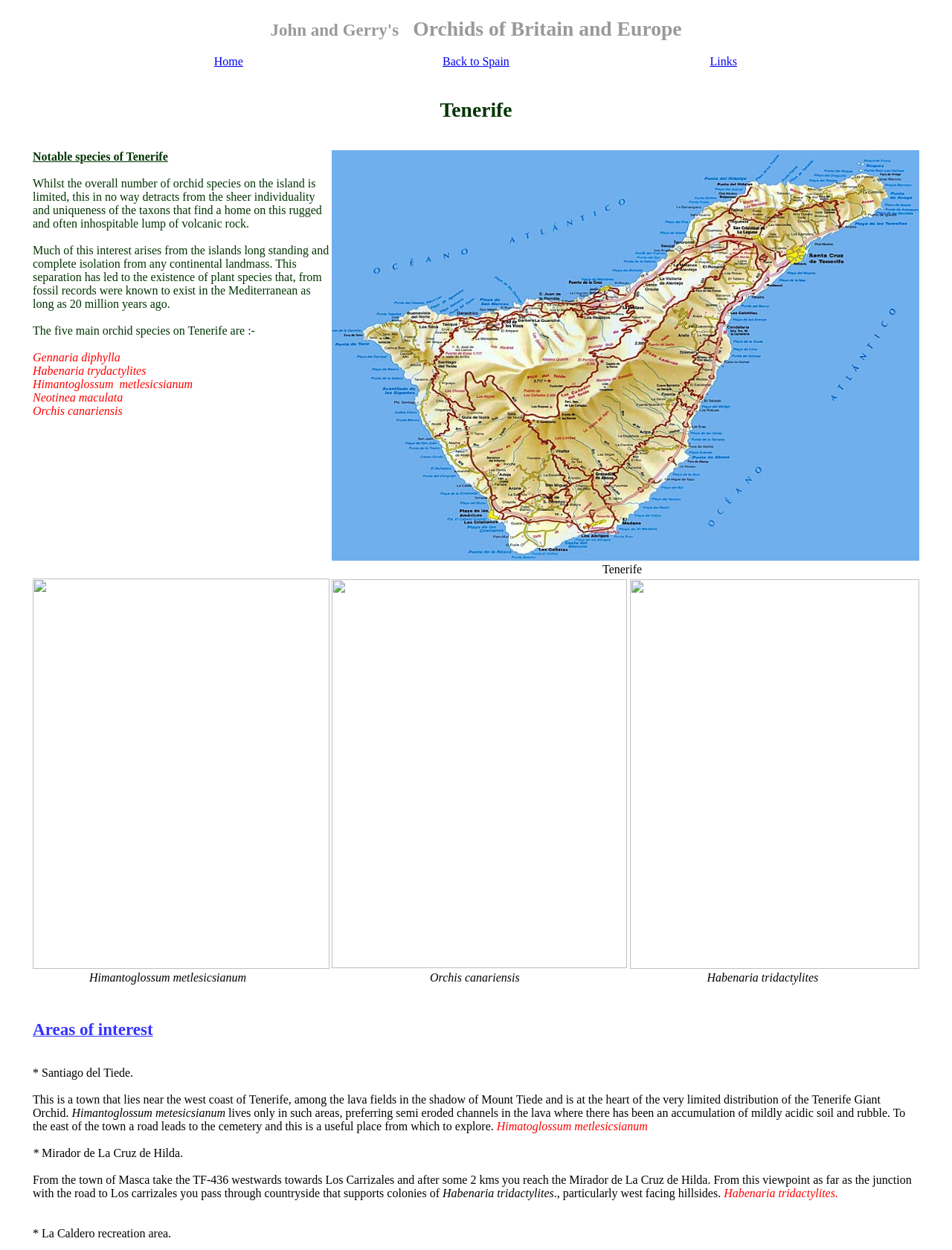Please answer the following question using a single word or phrase: 
What is the name of the island where orchids can be found?

Tenerife